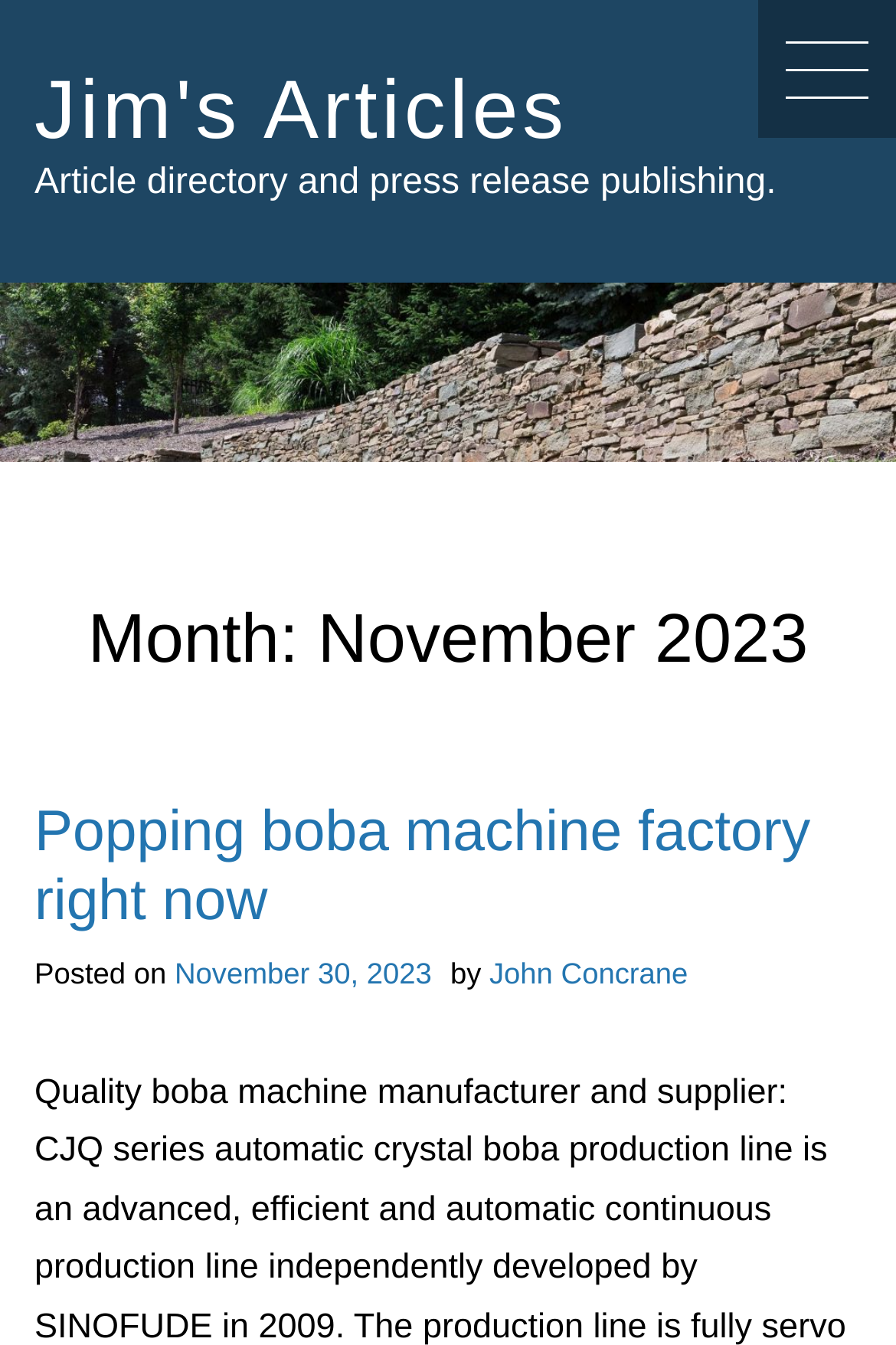Give the bounding box coordinates for the element described by: "November 30, 2023December 16, 2023".

[0.195, 0.71, 0.482, 0.736]